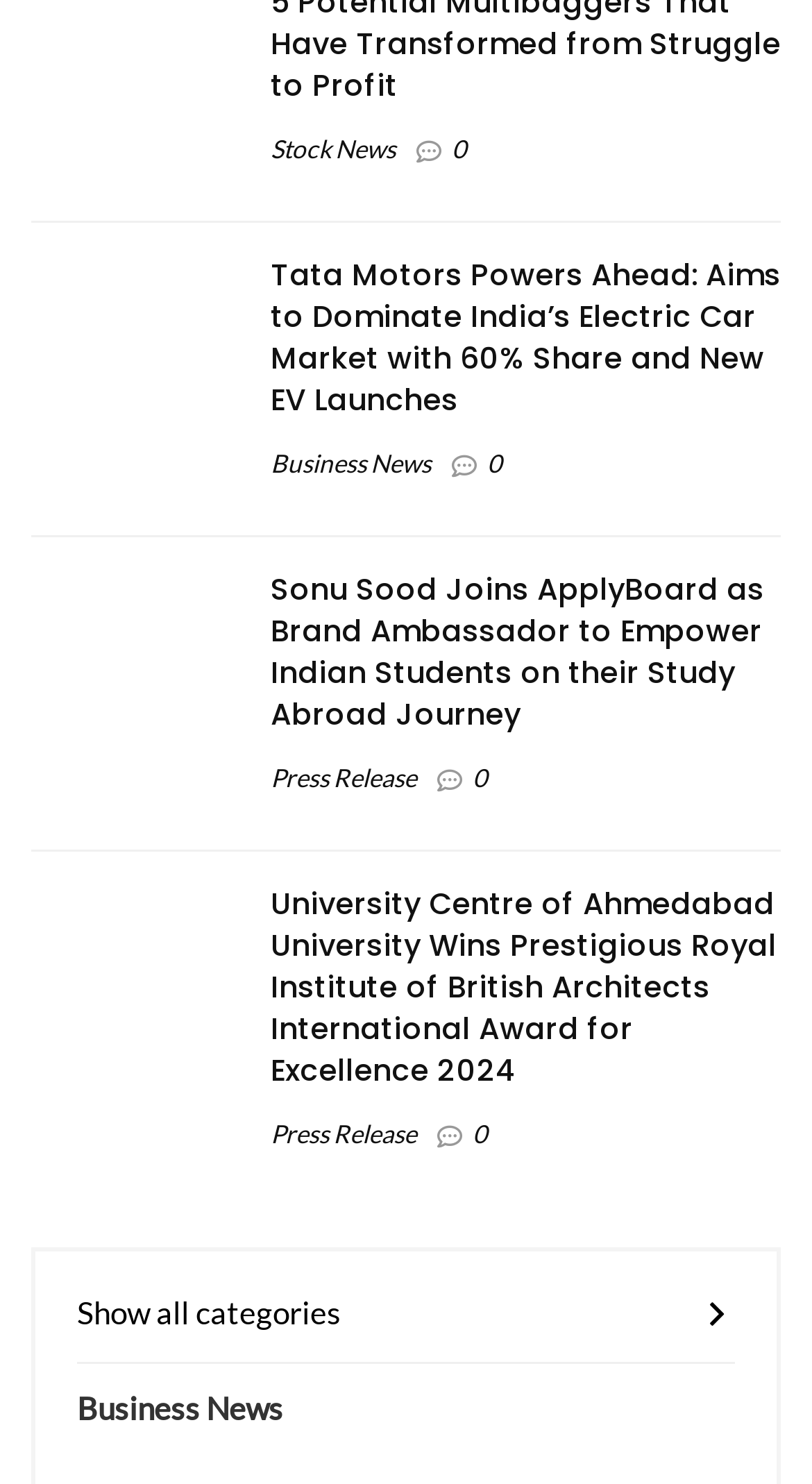Point out the bounding box coordinates of the section to click in order to follow this instruction: "Show all categories".

[0.095, 0.871, 0.421, 0.897]